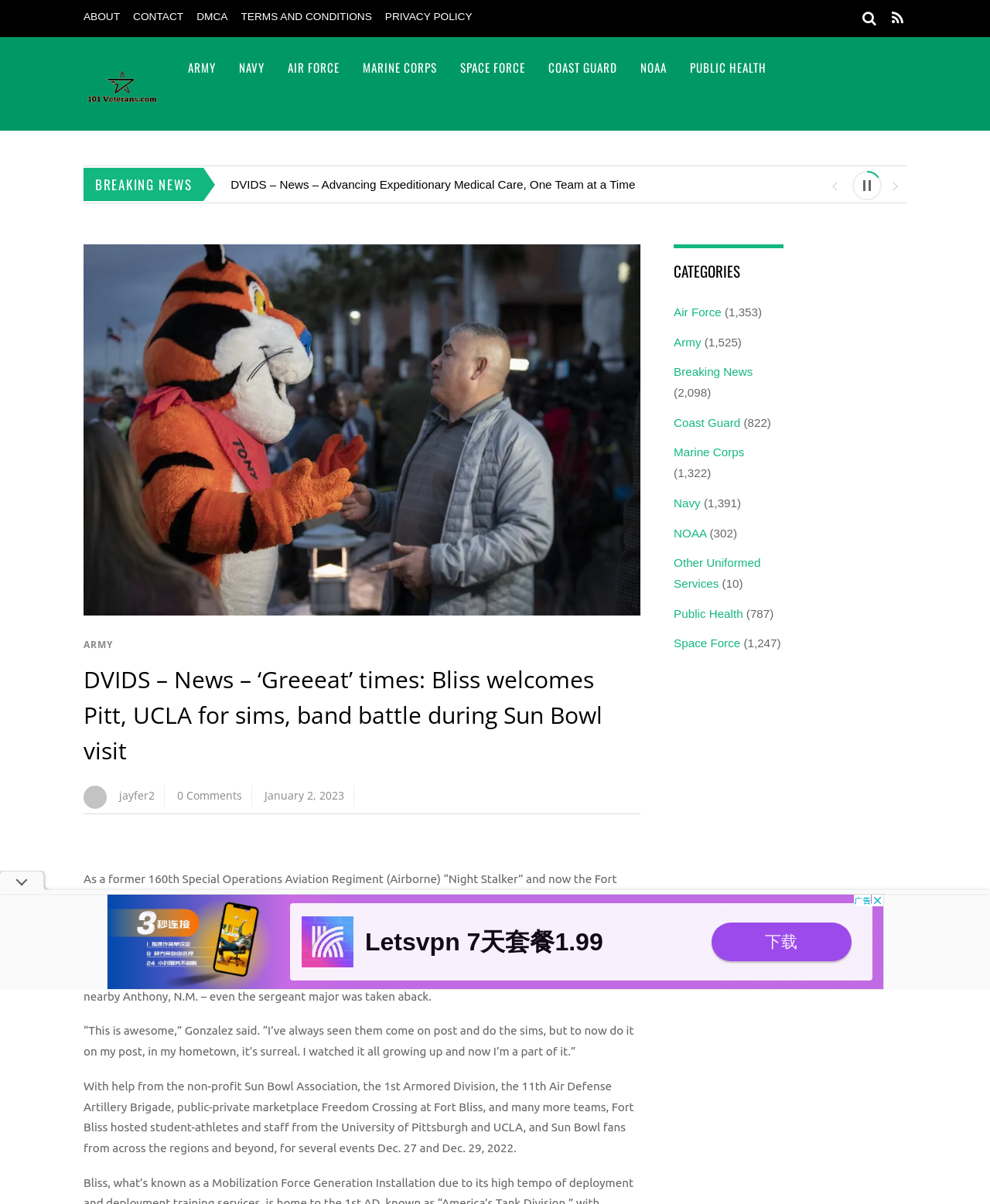Write an extensive caption that covers every aspect of the webpage.

This webpage is about a news article titled "'Greeeat' times: Bliss welcomes Pitt, UCLA for sims, band battle during Sun Bowl visit" on the DVIDS - News website. At the top of the page, there are several links to other sections of the website, including "ABOUT", "CONTACT", "DMCA", "TERMS AND CONDITIONS", and "PRIVACY POLICY", aligned horizontally across the top. To the right of these links, there is a search box with a magnifying glass icon.

Below the top links, there are several military branch logos, including ARMY, NAVY, AIR FORCE, MARINE CORPS, SPACE FORCE, and COAST GUARD, arranged horizontally. 

The main content of the page is a news article about Fort Bliss hosting the 2022 Tony the Tiger Sun Bowl schools for two visits. The article features an image related to the event. The text describes Command Sgt. Maj. Gerardo Gonzalez's experience hosting the teams and staffs in his hometown. The article also mentions the non-profit Sun Bowl Association, the 1st Armored Division, and the 11th Air Defense Artillery Brigade, among others, who helped host the event.

To the right of the main content, there is a section titled "CATEGORIES" with links to various categories, including Air Force, Army, Breaking News, Coast Guard, Marine Corps, Navy, NOAA, Other Uniformed Services, Public Health, and Space Force. Each category has a number in parentheses, indicating the number of articles in that category.

At the bottom of the page, there is an advertisement iframe.